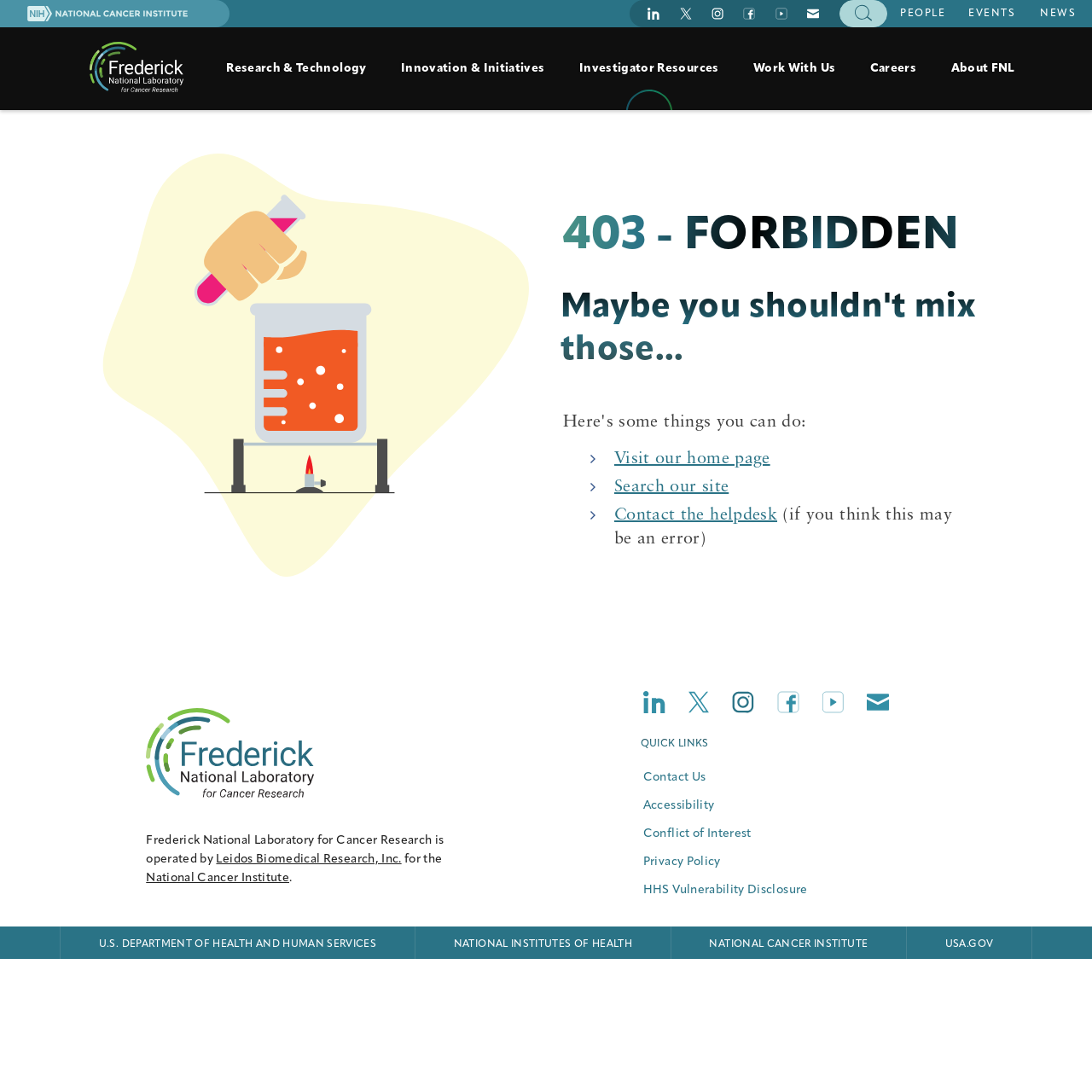Find the bounding box of the UI element described as: "name="op" value="Go"". The bounding box coordinates should be given as four float values between 0 and 1, i.e., [left, top, right, bottom].

[0.779, 0.001, 0.802, 0.023]